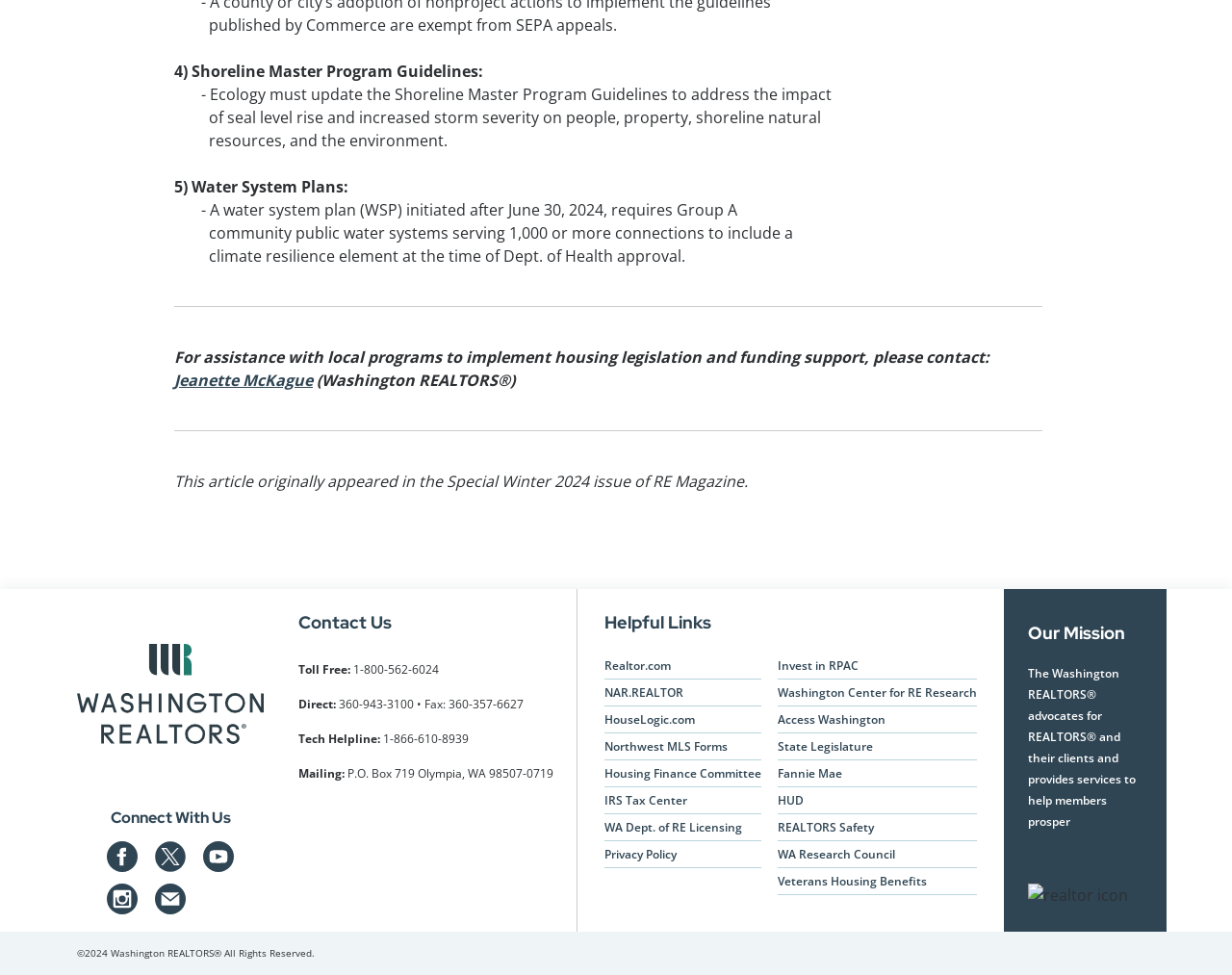Predict the bounding box of the UI element based on this description: "aria-label="Email us at admin@warealtors.org"".

[0.126, 0.907, 0.151, 0.938]